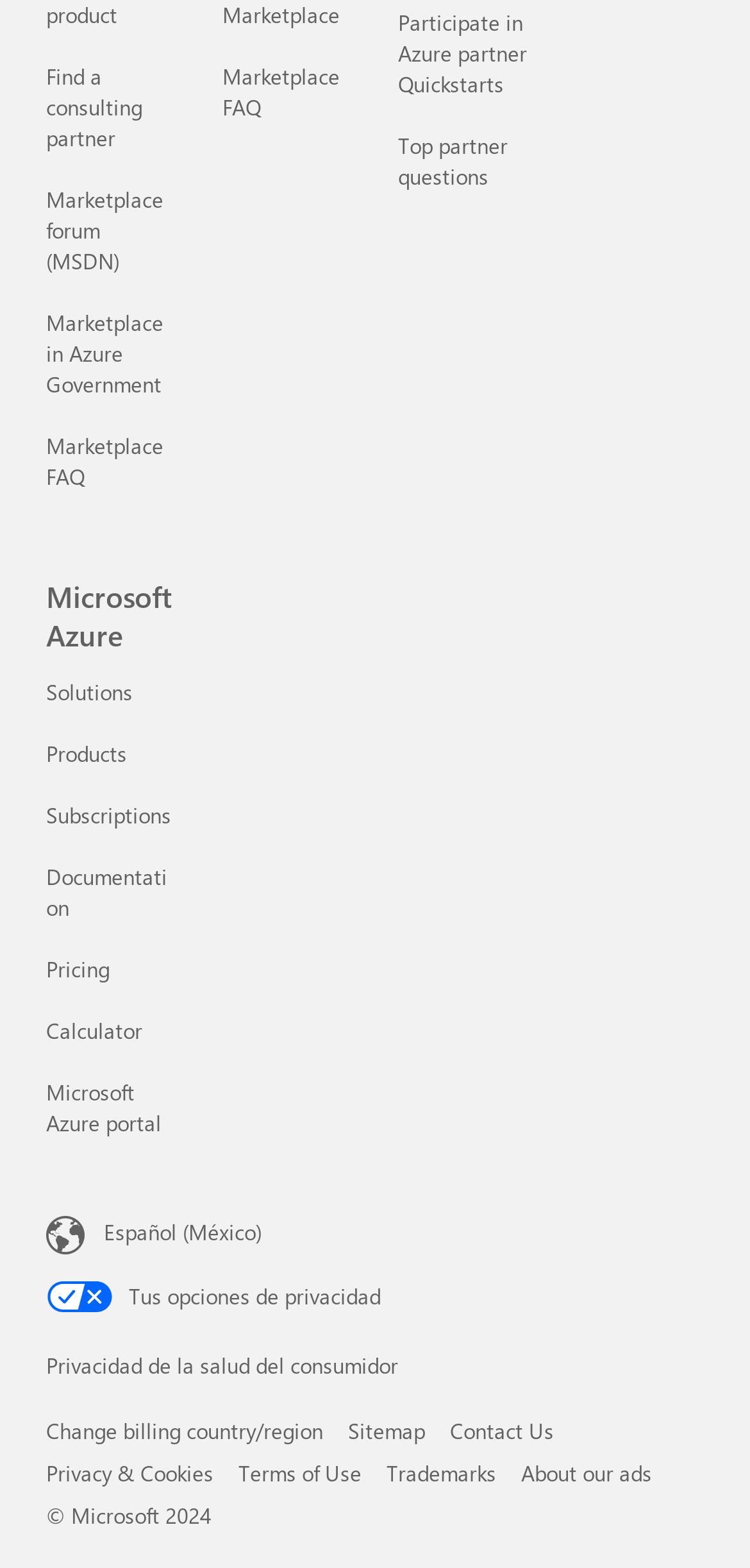Find the bounding box coordinates of the clickable area required to complete the following action: "Contact Us".

[0.6, 0.903, 0.738, 0.921]